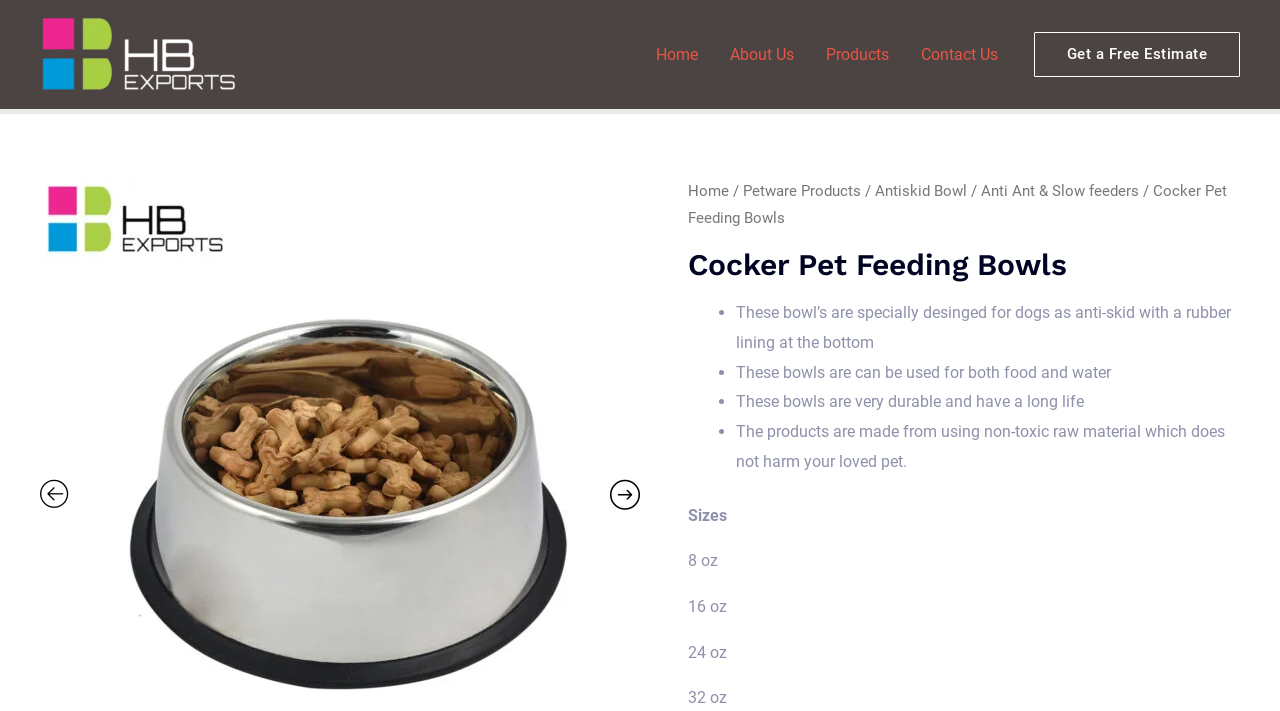Give the bounding box coordinates for the element described as: "Get a Free Estimate".

[0.807, 0.045, 0.969, 0.108]